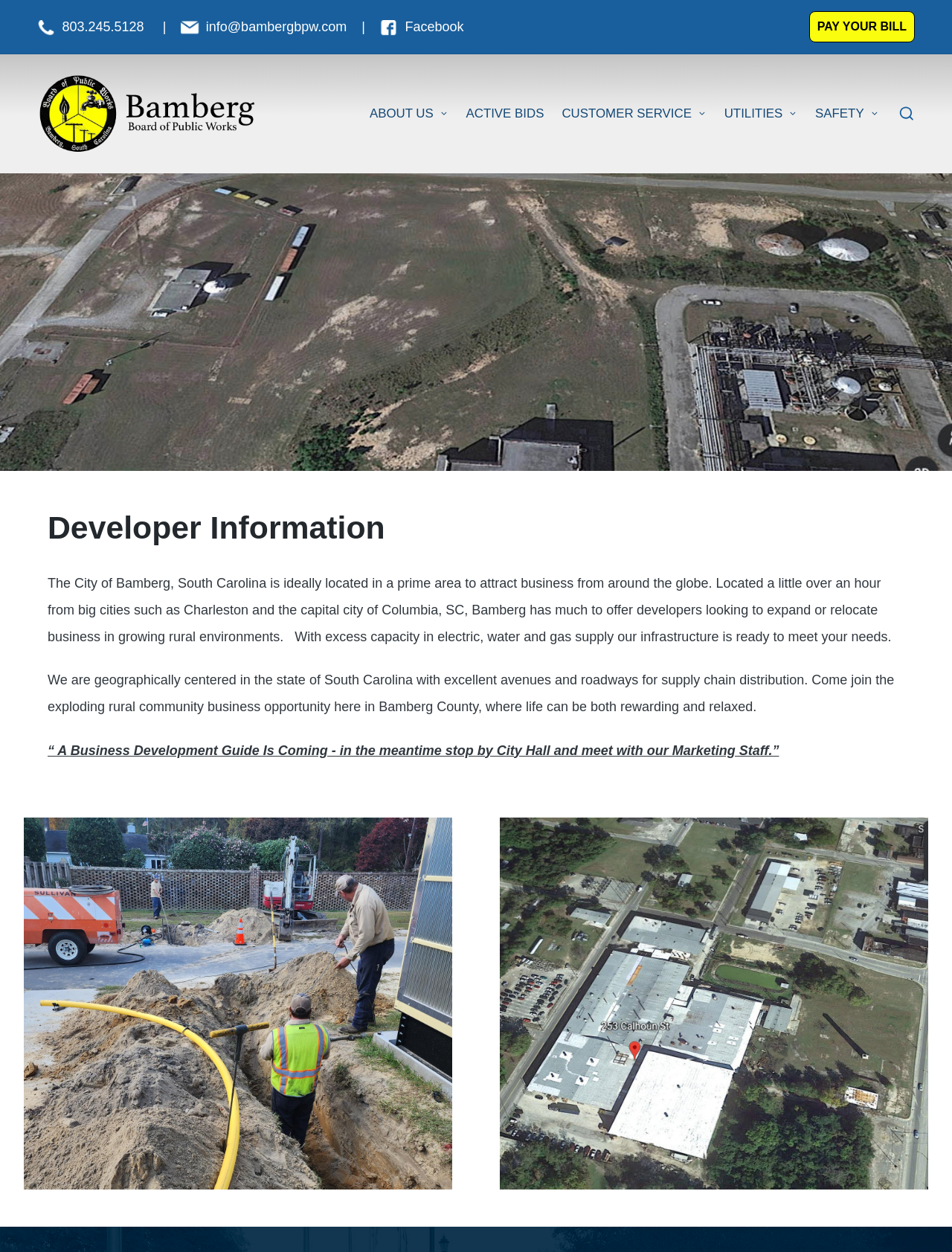Indicate the bounding box coordinates of the clickable region to achieve the following instruction: "Pay your bill."

[0.85, 0.009, 0.961, 0.034]